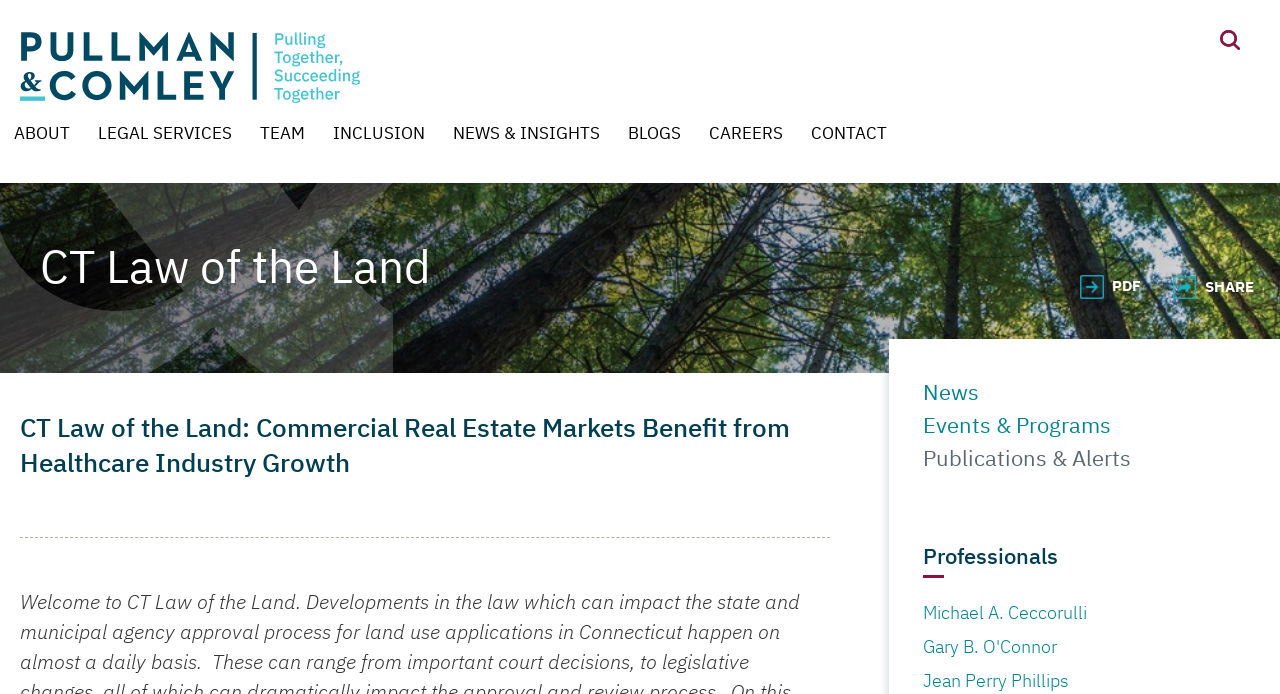Please determine the bounding box coordinates of the element to click in order to execute the following instruction: "go to about page". The coordinates should be four float numbers between 0 and 1, specified as [left, top, right, bottom].

[0.011, 0.173, 0.055, 0.216]